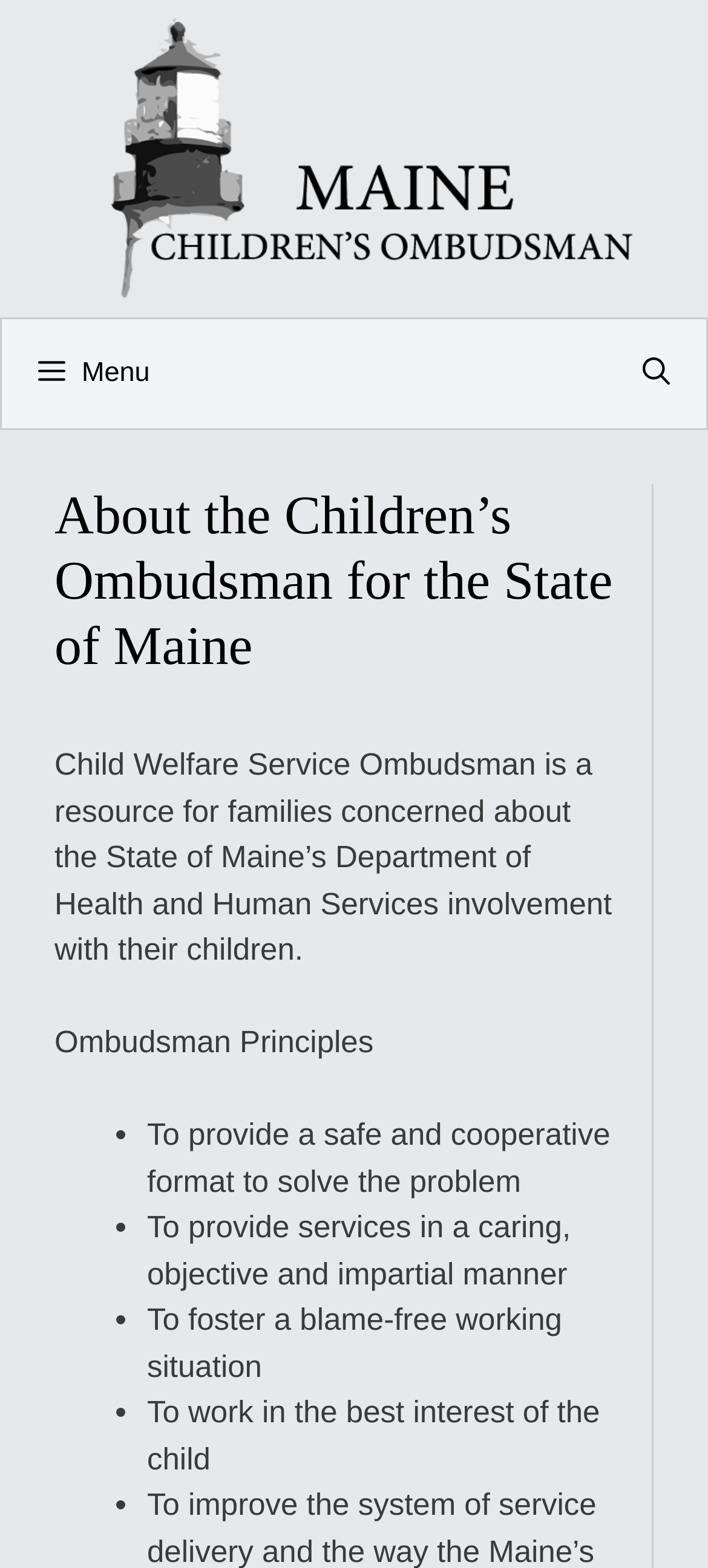Refer to the screenshot and give an in-depth answer to this question: Is the search bar open by default?

I found the answer by looking at the navigation section, which has a link to 'Open Search Bar', indicating that the search bar is not open by default.